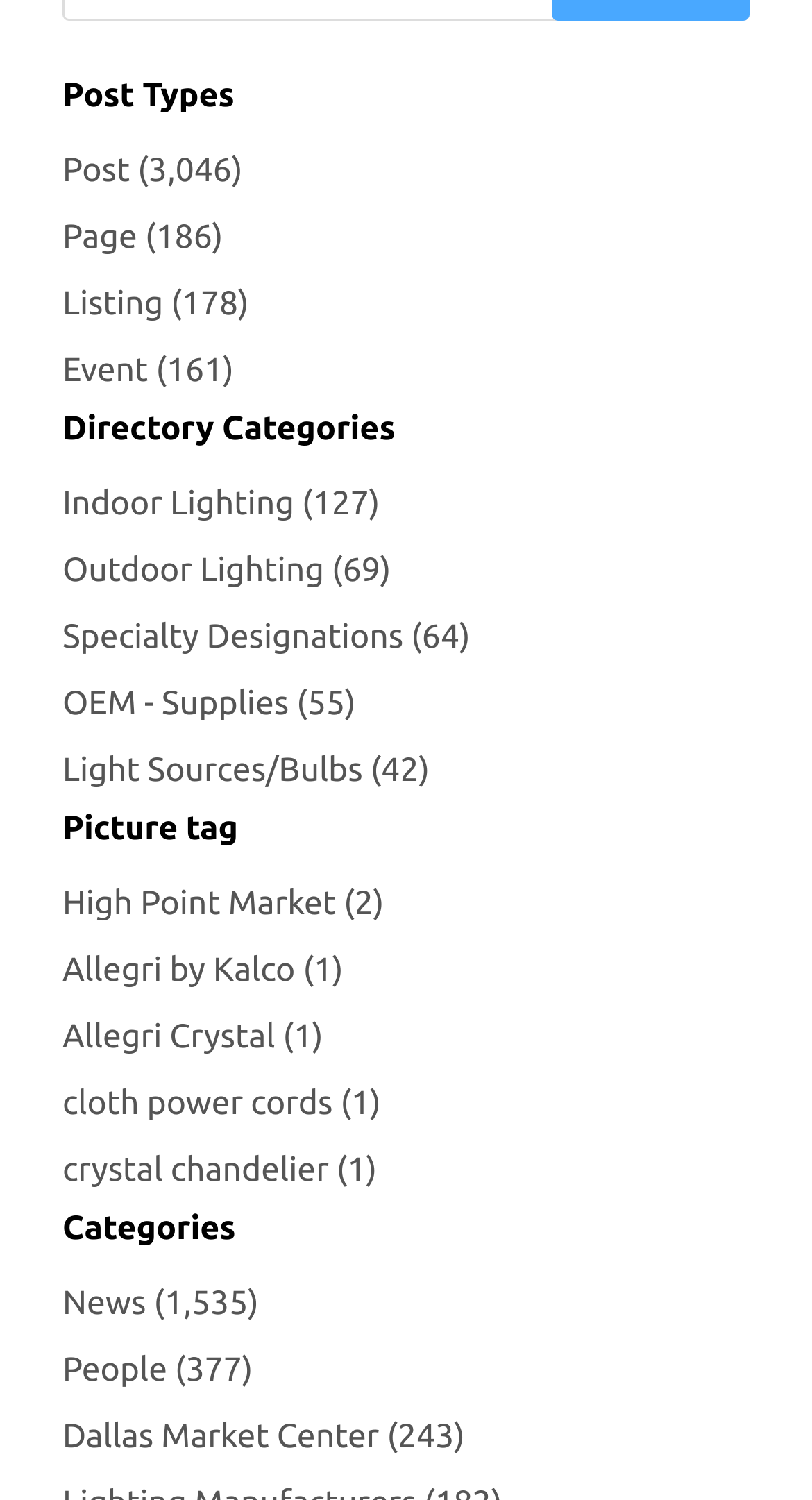Determine the bounding box coordinates for the region that must be clicked to execute the following instruction: "Check high point market pictures".

[0.077, 0.584, 0.473, 0.623]